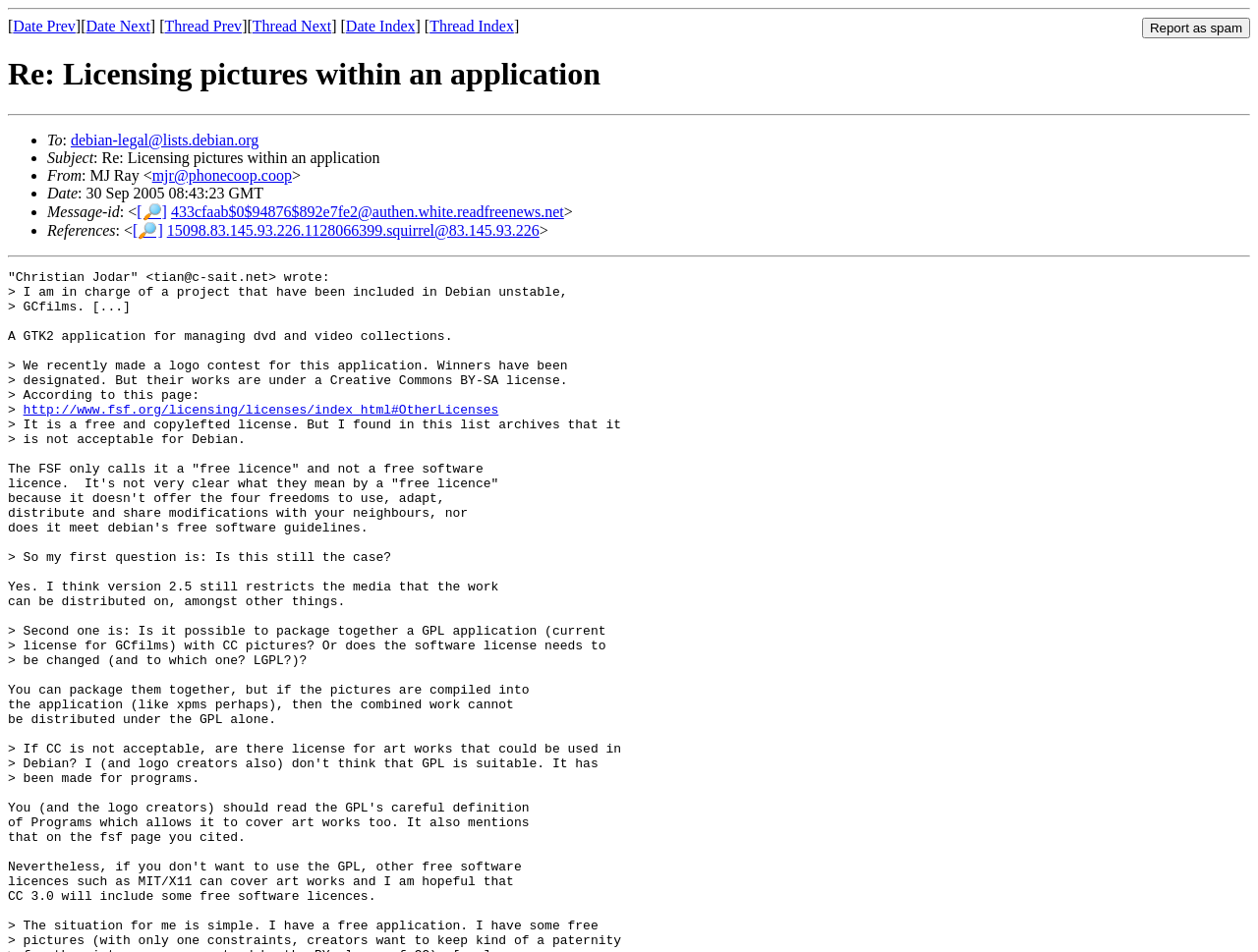What is the date of the email? Examine the screenshot and reply using just one word or a brief phrase.

30 Sep 2005 08:43:23 GMT